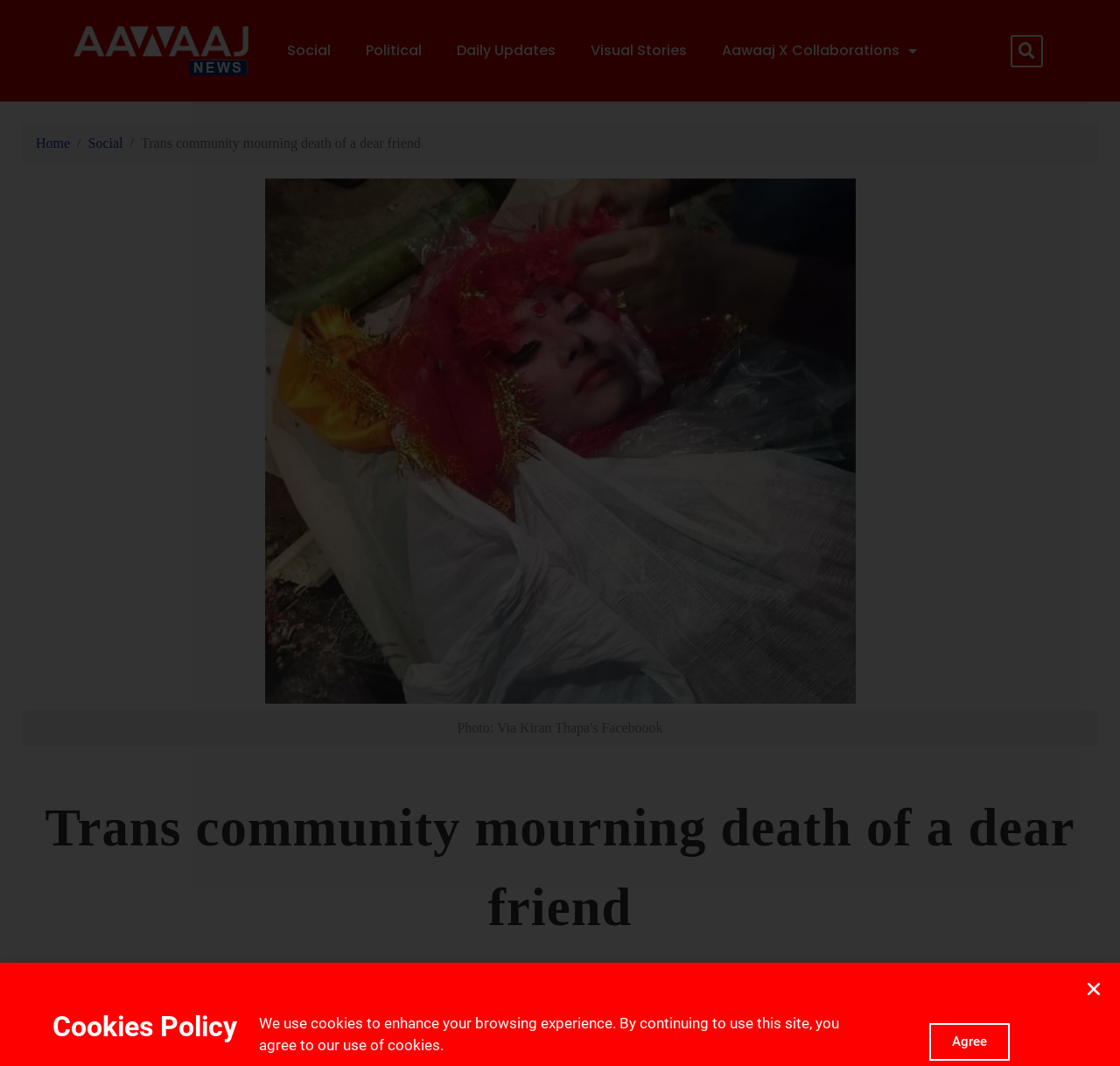Please find the bounding box coordinates of the section that needs to be clicked to achieve this instruction: "search for something".

[0.876, 0.032, 0.932, 0.063]